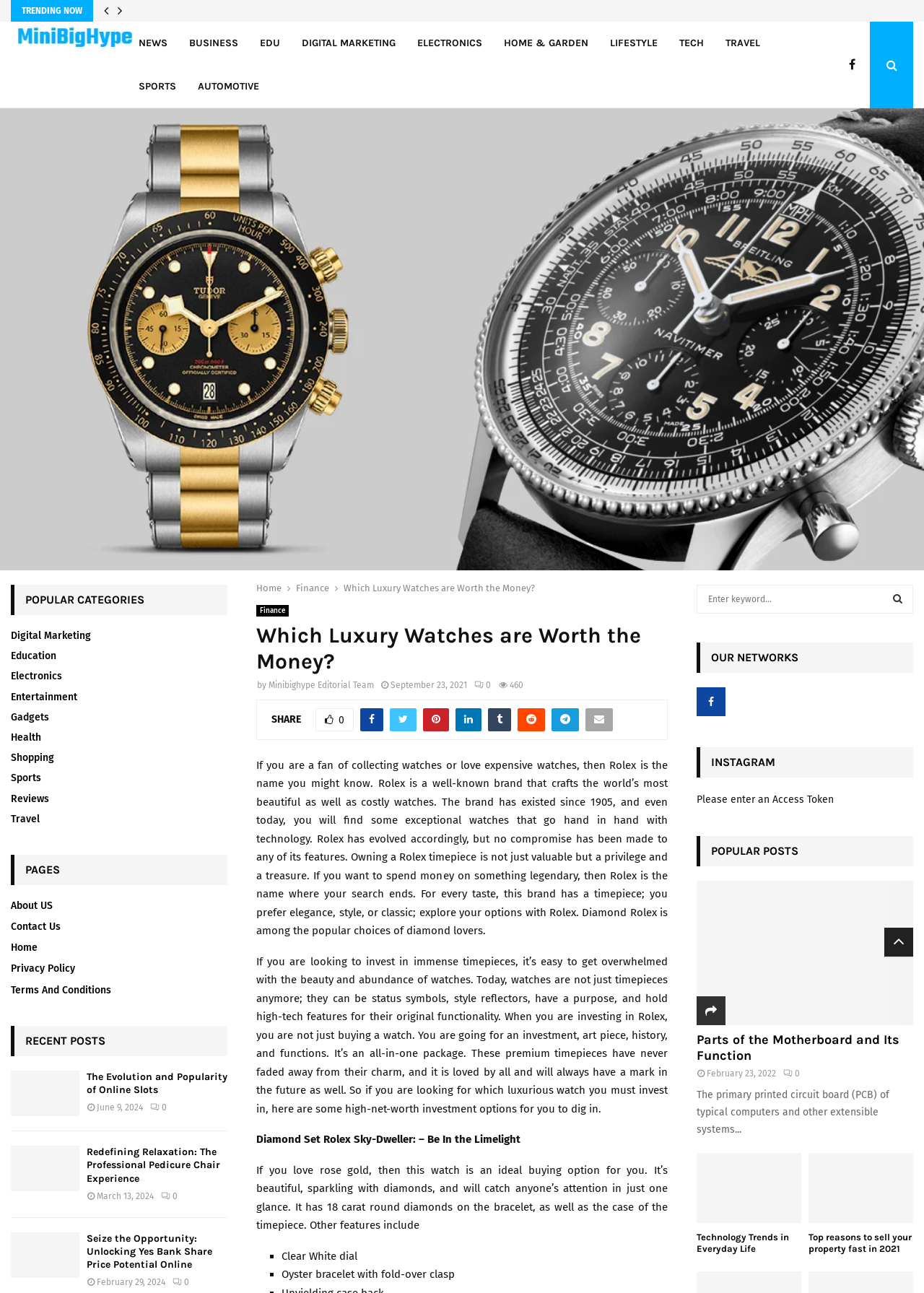Please provide a comprehensive answer to the question based on the screenshot: What is the name of the watch model mentioned in the article?

The article mentions the Diamond Set Rolex Sky-Dweller as an ideal buying option for those who love rose gold, and it has 18 carat round diamonds on the bracelet and case.